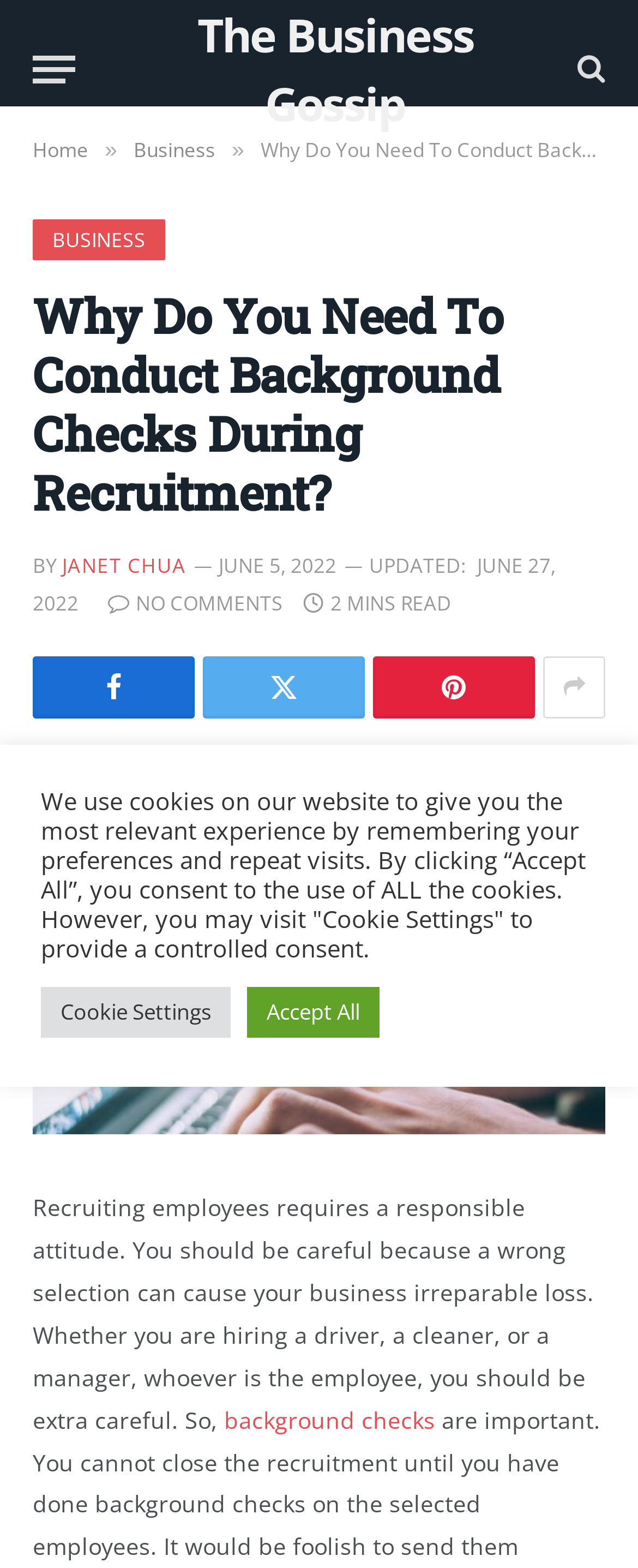Please identify the bounding box coordinates of the clickable area that will allow you to execute the instruction: "Read the article about Trisha Goddard's daughters".

None